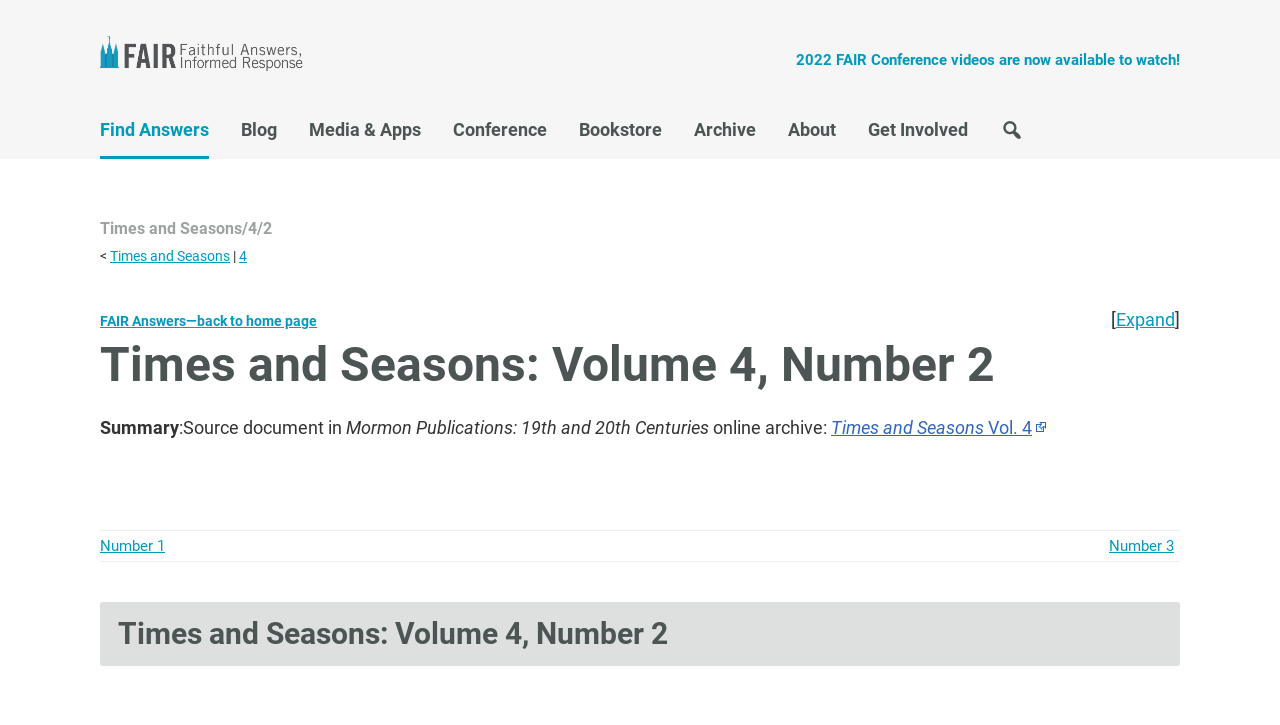Identify the bounding box of the UI element that matches this description: "Get Involved".

[0.666, 0.154, 0.769, 0.219]